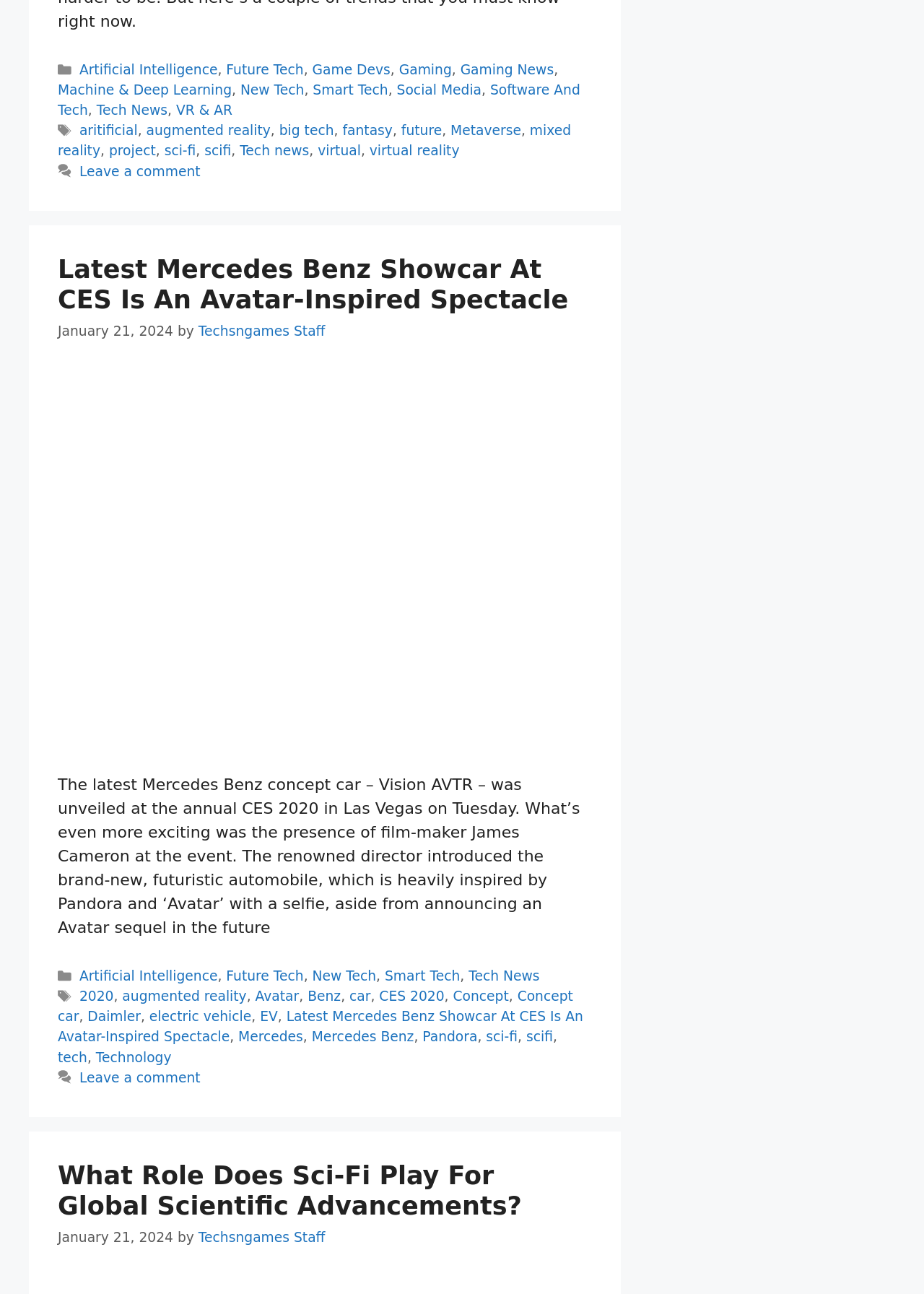Locate the bounding box coordinates of the area where you should click to accomplish the instruction: "Click on the 'Artificial Intelligence' category".

[0.086, 0.048, 0.236, 0.06]